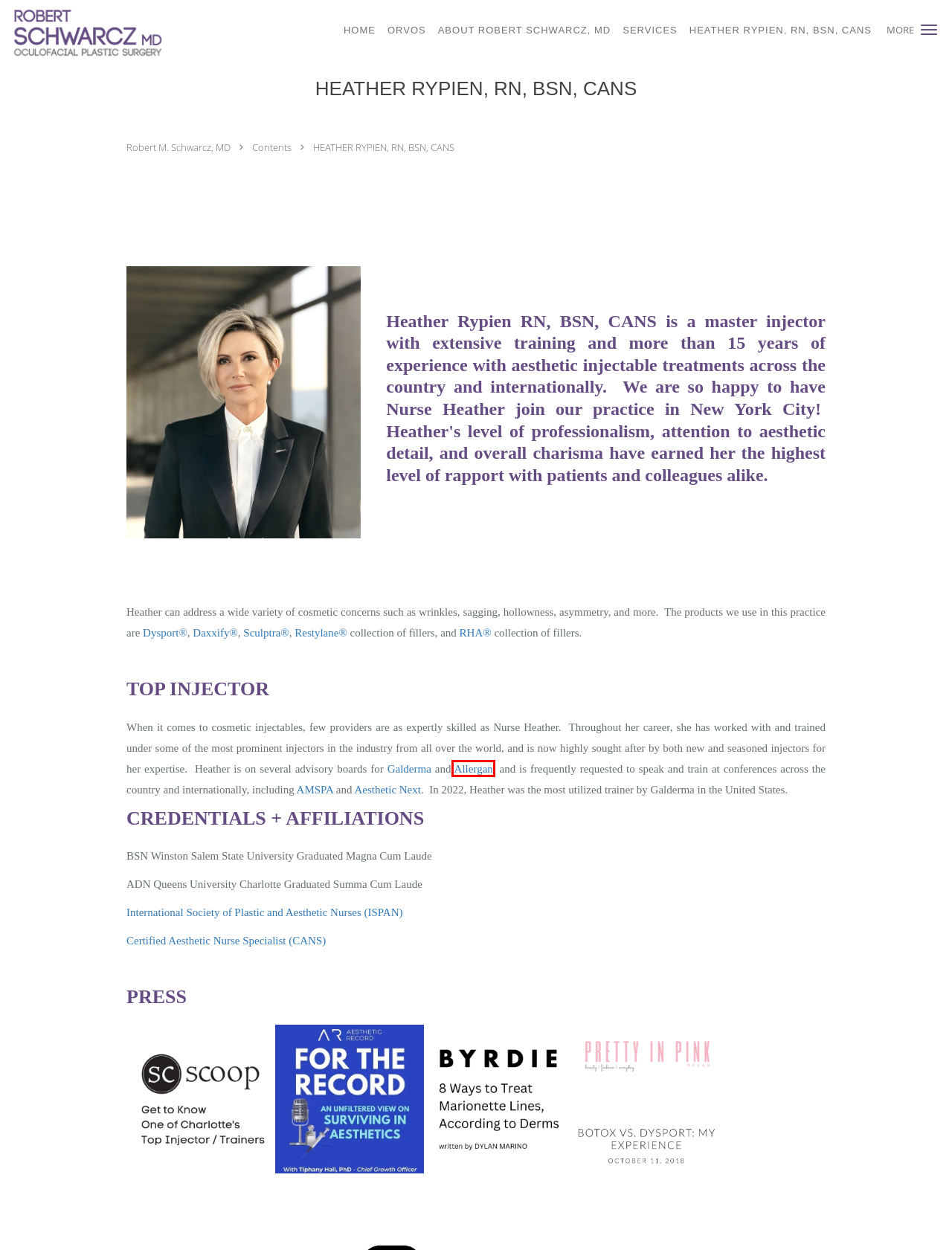With the provided webpage screenshot containing a red bounding box around a UI element, determine which description best matches the new webpage that appears after clicking the selected element. The choices are:
A. Allergan Aesthetics | An AbbVie Company
B. Restylane® | Award Winning HA Dermal Filler Portfolio
C. Peptide-powered, FDA-approved Glabellar Lines Treatment | DAXXIFY®
D. The RHA® Collection - Designed for Dynamics
E. Home | Galderma
F. Robert M. Schwarcz, MD : Cosmetic Surgery: Upper East Side New York, NY & Rye, NY
G. Sculptra® | Skin That Feels Like You Again
H. Member Benefits | American Med Spa Association

A